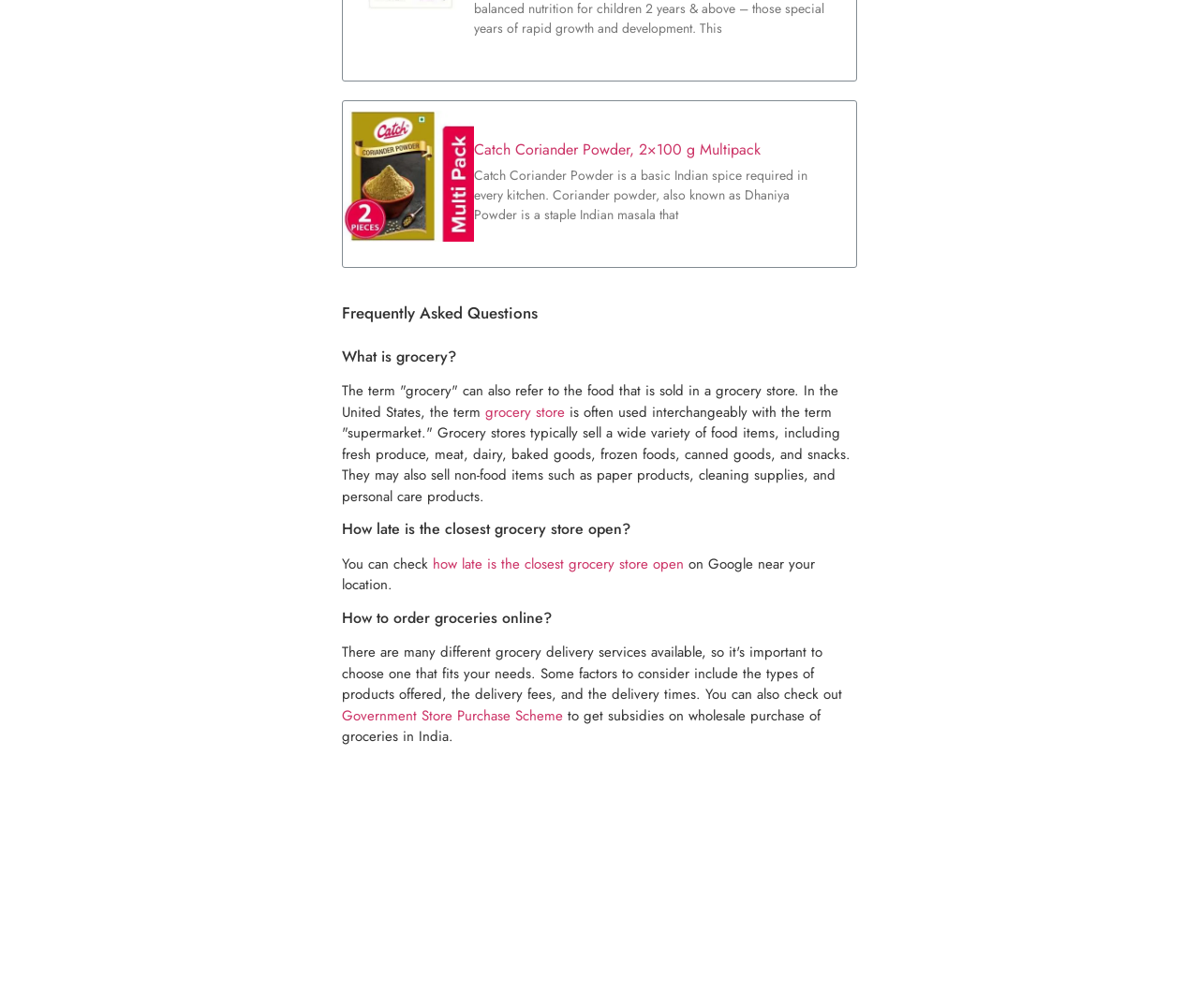Given the webpage screenshot and the description, determine the bounding box coordinates (top-left x, top-left y, bottom-right x, bottom-right y) that define the location of the UI element matching this description: grocery store

[0.405, 0.398, 0.471, 0.419]